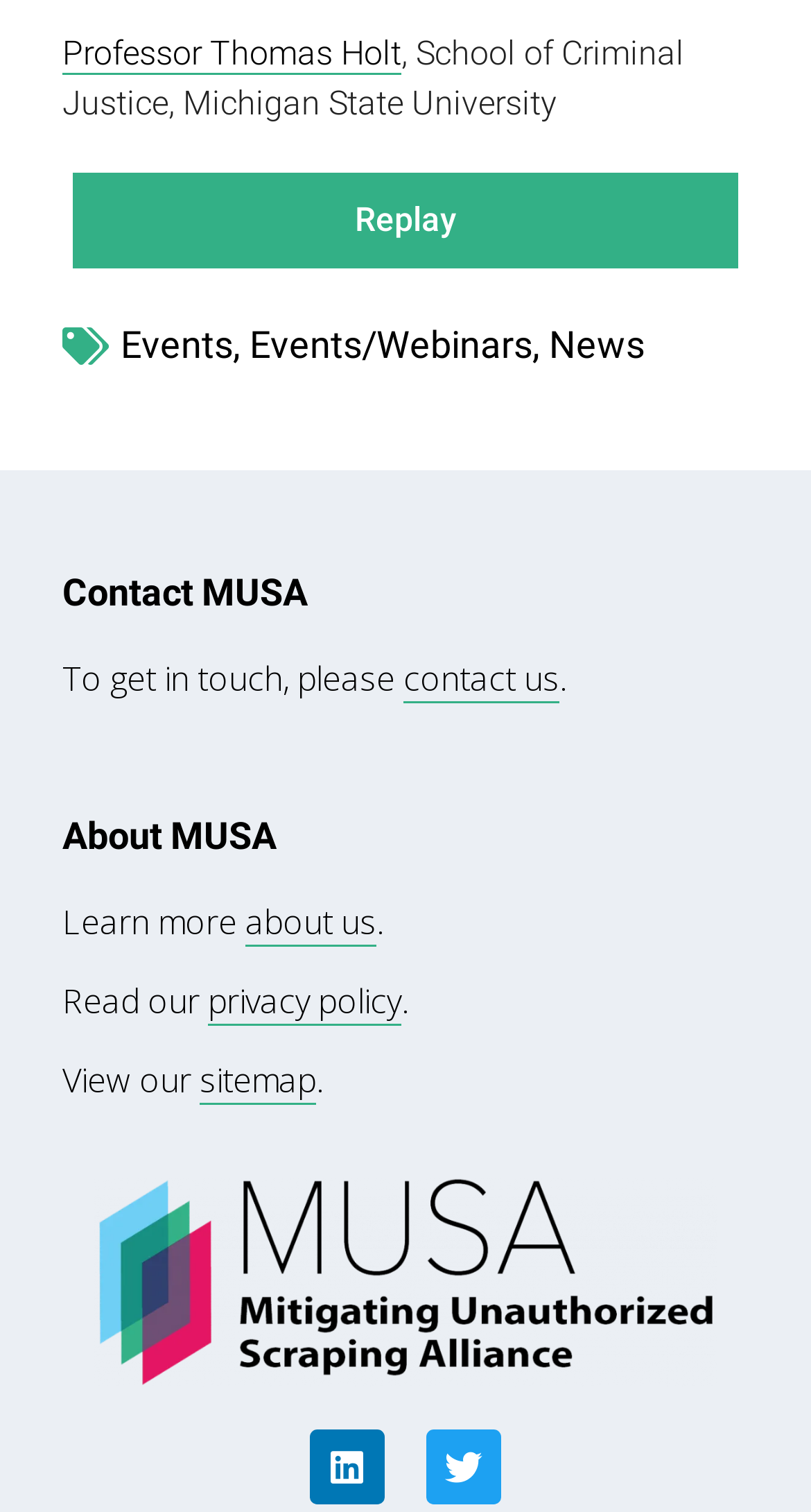What are the main sections of the webpage? Look at the image and give a one-word or short phrase answer.

Events, News, Contact, About